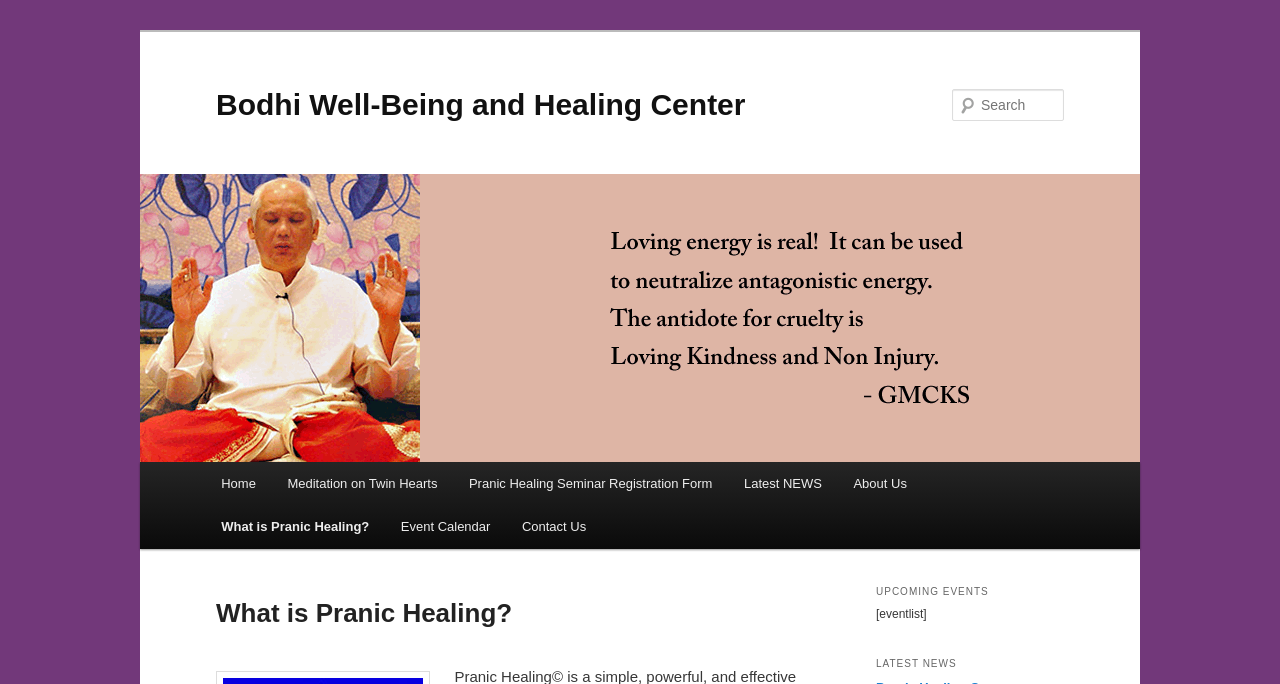Please respond in a single word or phrase: 
What is the name of the healing center?

Bodhi Well-Being and Healing Center